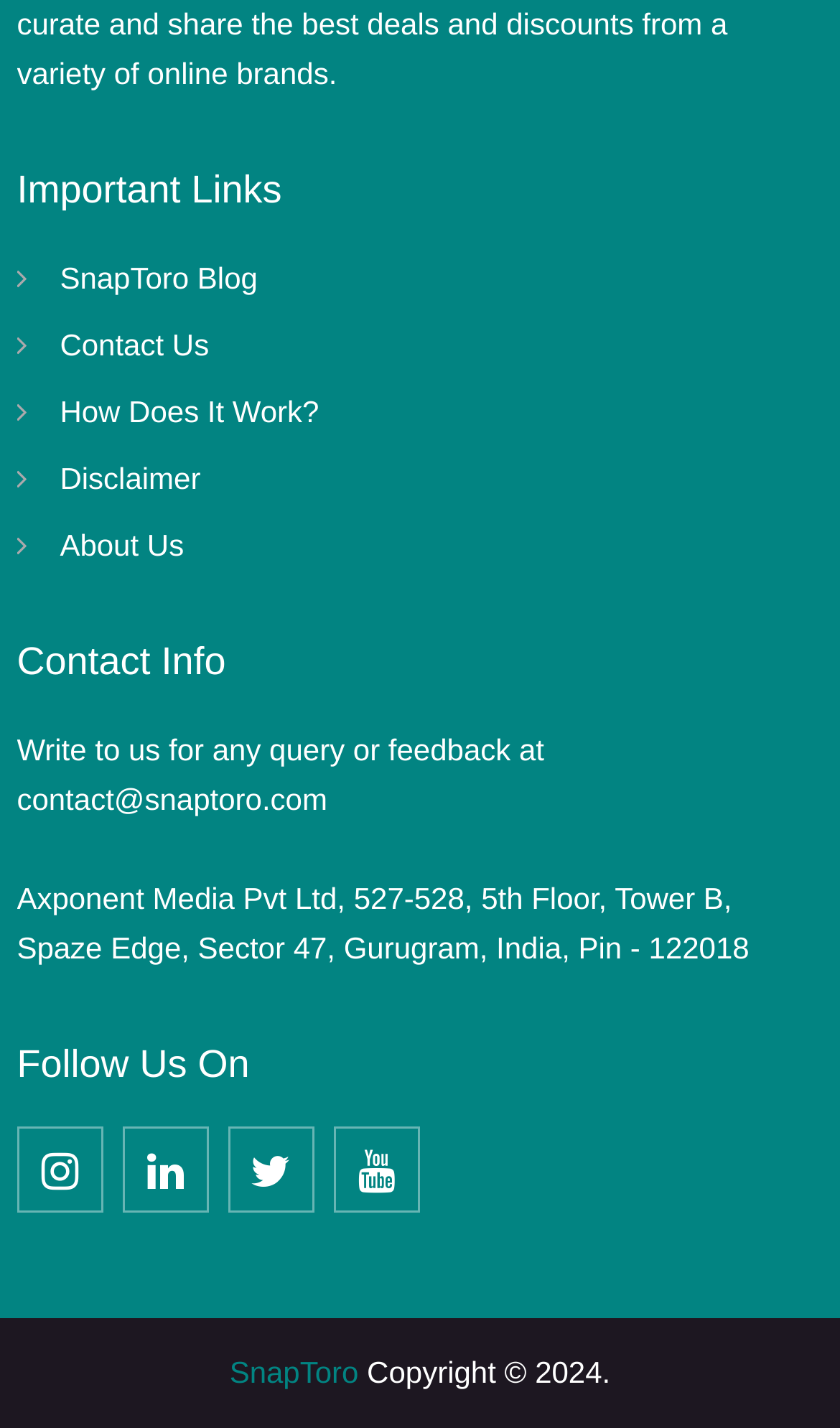Specify the bounding box coordinates of the area that needs to be clicked to achieve the following instruction: "Follow on Facebook".

[0.02, 0.788, 0.123, 0.849]